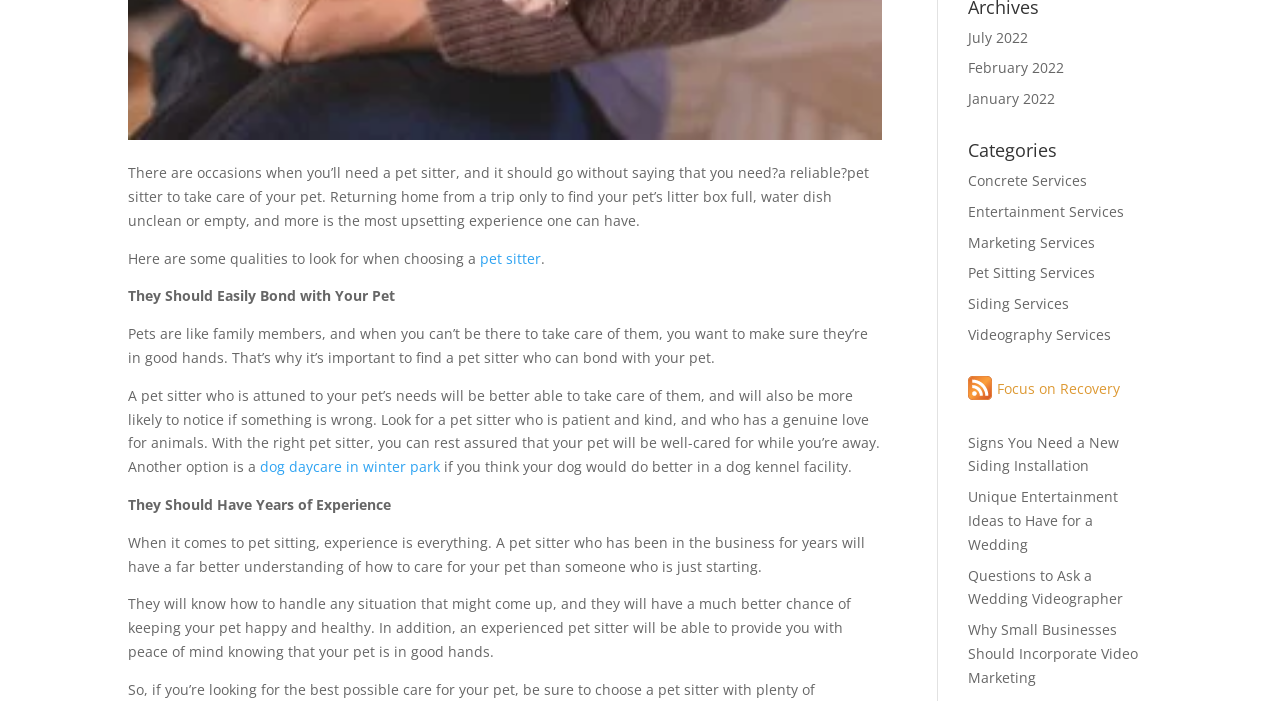Identify the bounding box coordinates for the UI element that matches this description: "aria-label="Search the website"".

None